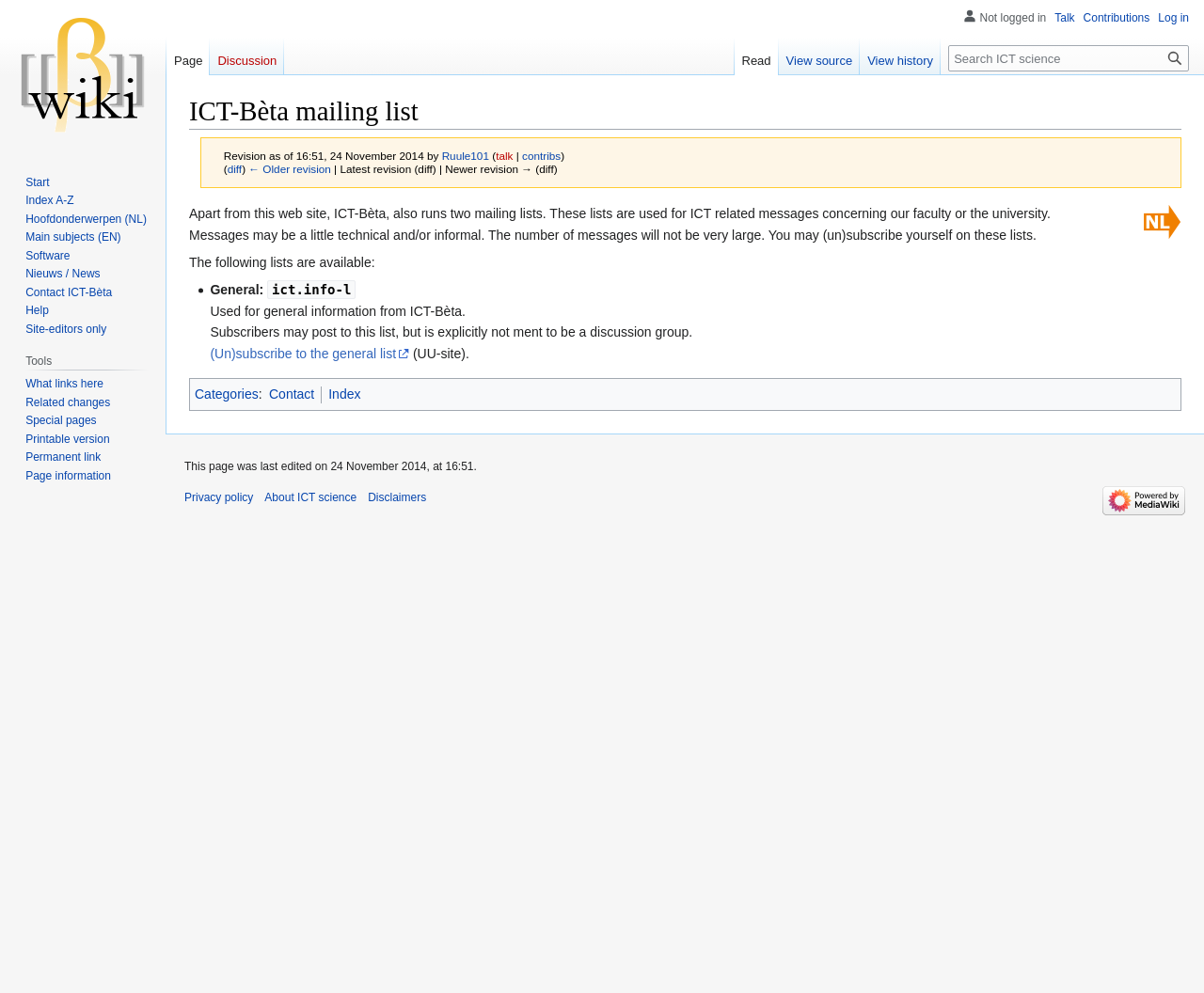Using the image as a reference, answer the following question in as much detail as possible:
How many mailing lists are available?

The webpage mentions that 'Apart from this web site, ICT-Bèta, also runs two mailing lists.'